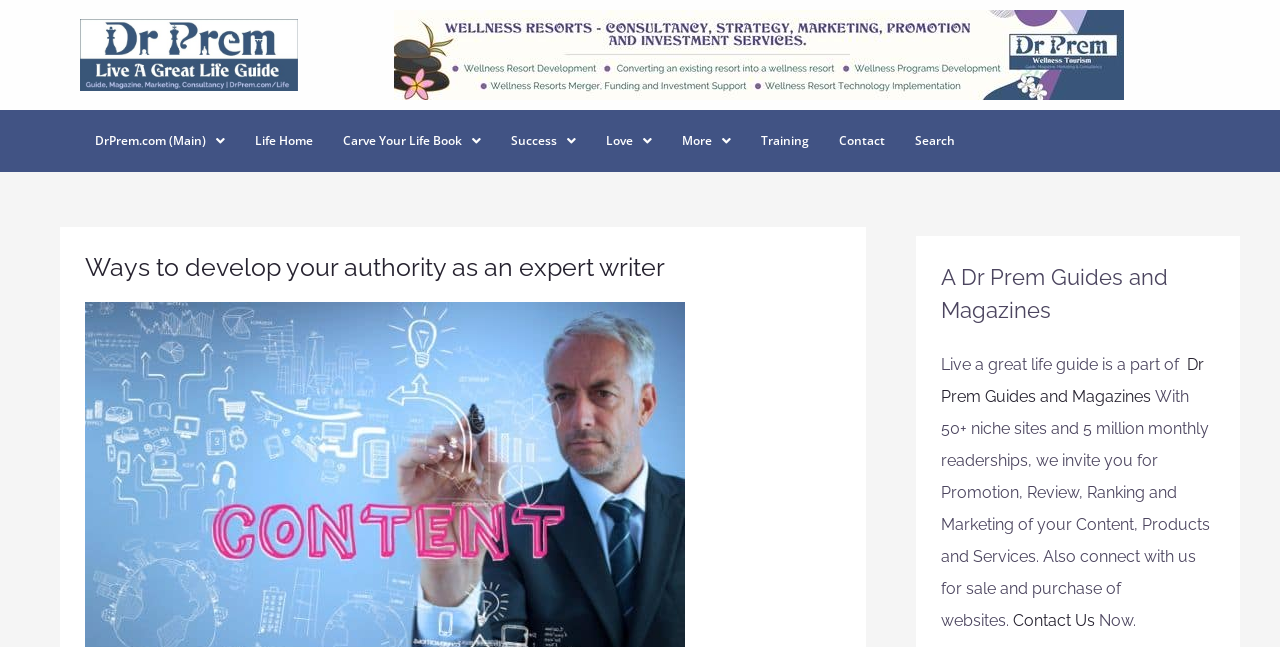Locate the bounding box of the UI element with the following description: "Carve Your Life Book".

[0.256, 0.185, 0.388, 0.25]